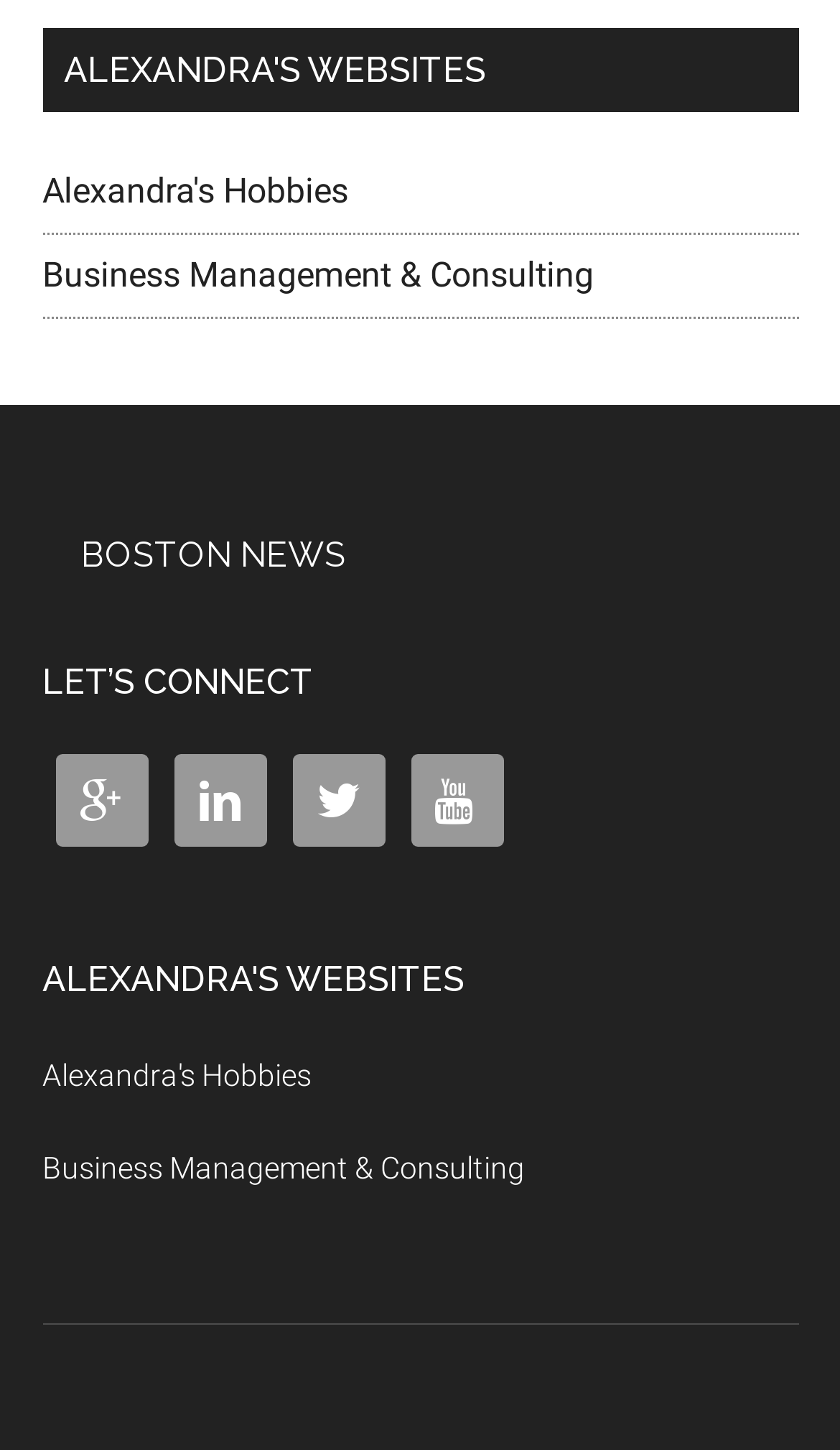Locate the bounding box coordinates of the item that should be clicked to fulfill the instruction: "visit Alexandra's Hobbies".

[0.05, 0.117, 0.414, 0.145]